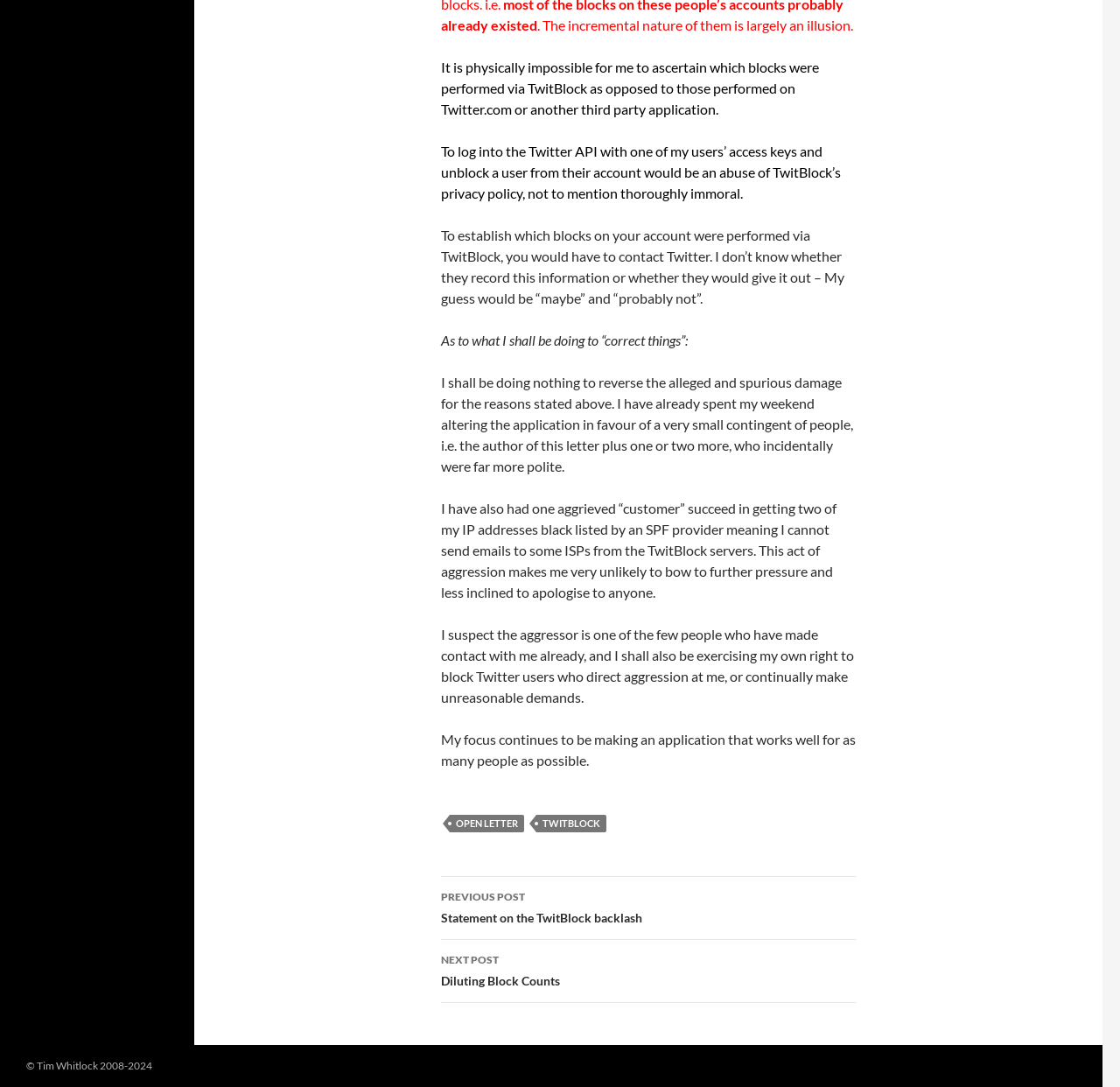Using floating point numbers between 0 and 1, provide the bounding box coordinates in the format (top-left x, top-left y, bottom-right x, bottom-right y). Locate the UI element described here: twitblock

[0.479, 0.75, 0.541, 0.766]